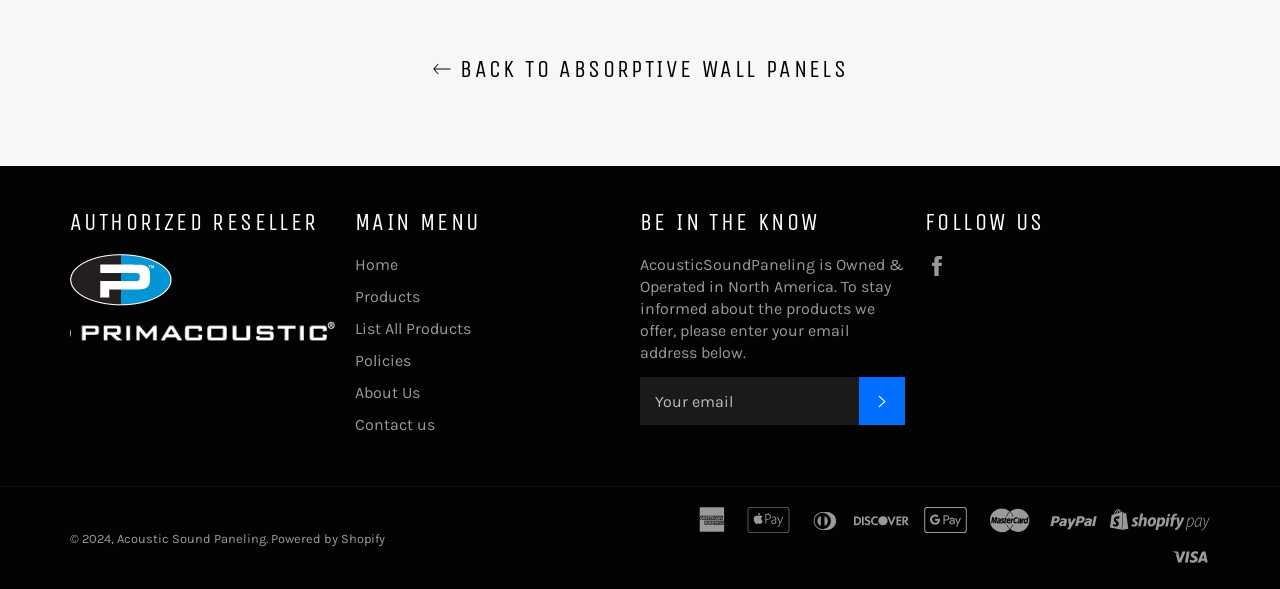Please find the bounding box coordinates of the element that must be clicked to perform the given instruction: "View all products". The coordinates should be four float numbers from 0 to 1, i.e., [left, top, right, bottom].

[0.277, 0.542, 0.368, 0.574]